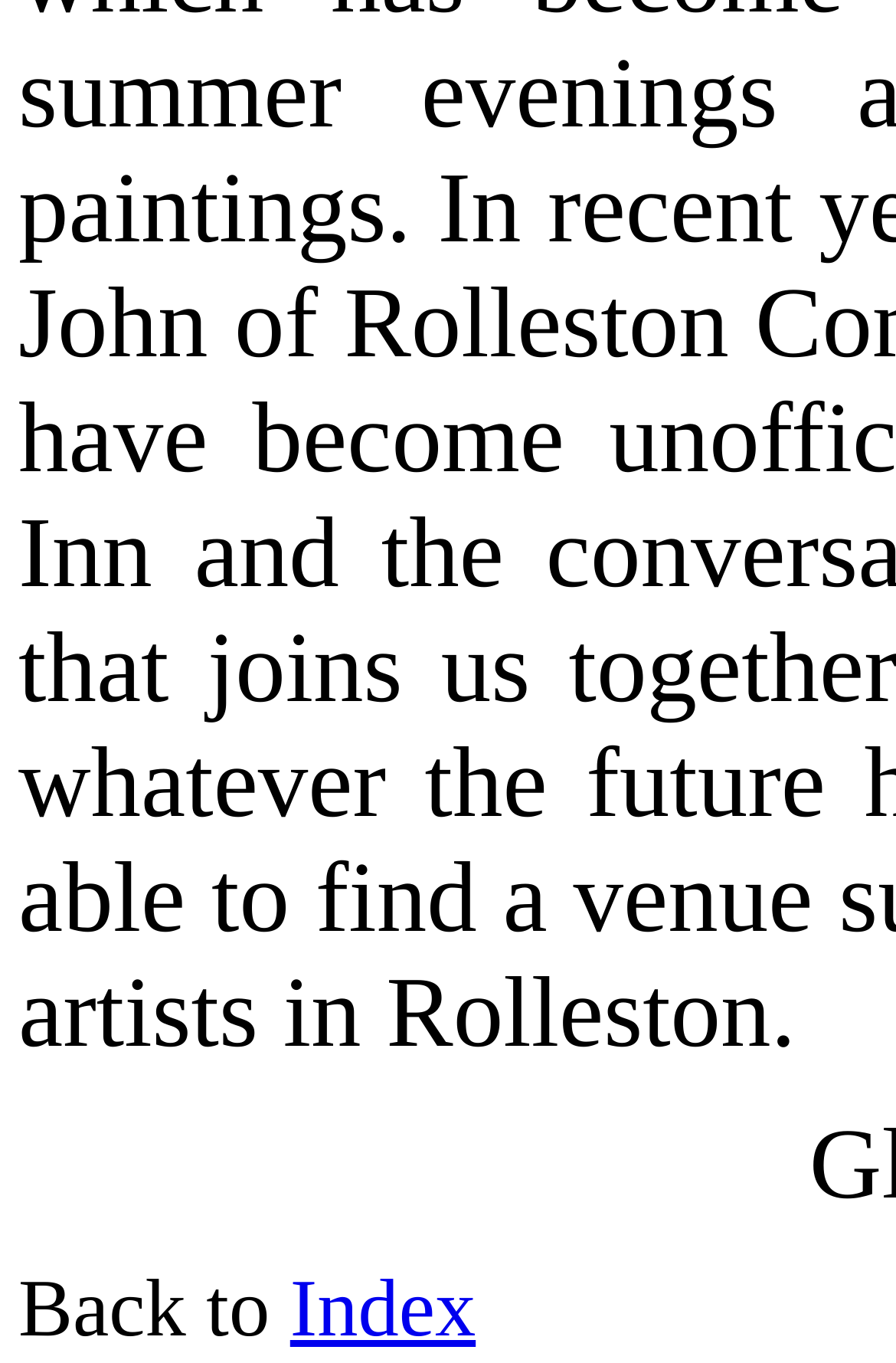Given the element description Powered by Invision Community, identify the bounding box coordinates for the UI element on the webpage screenshot. The format should be (top-left x, top-left y, bottom-right x, bottom-right y), with values between 0 and 1.

None